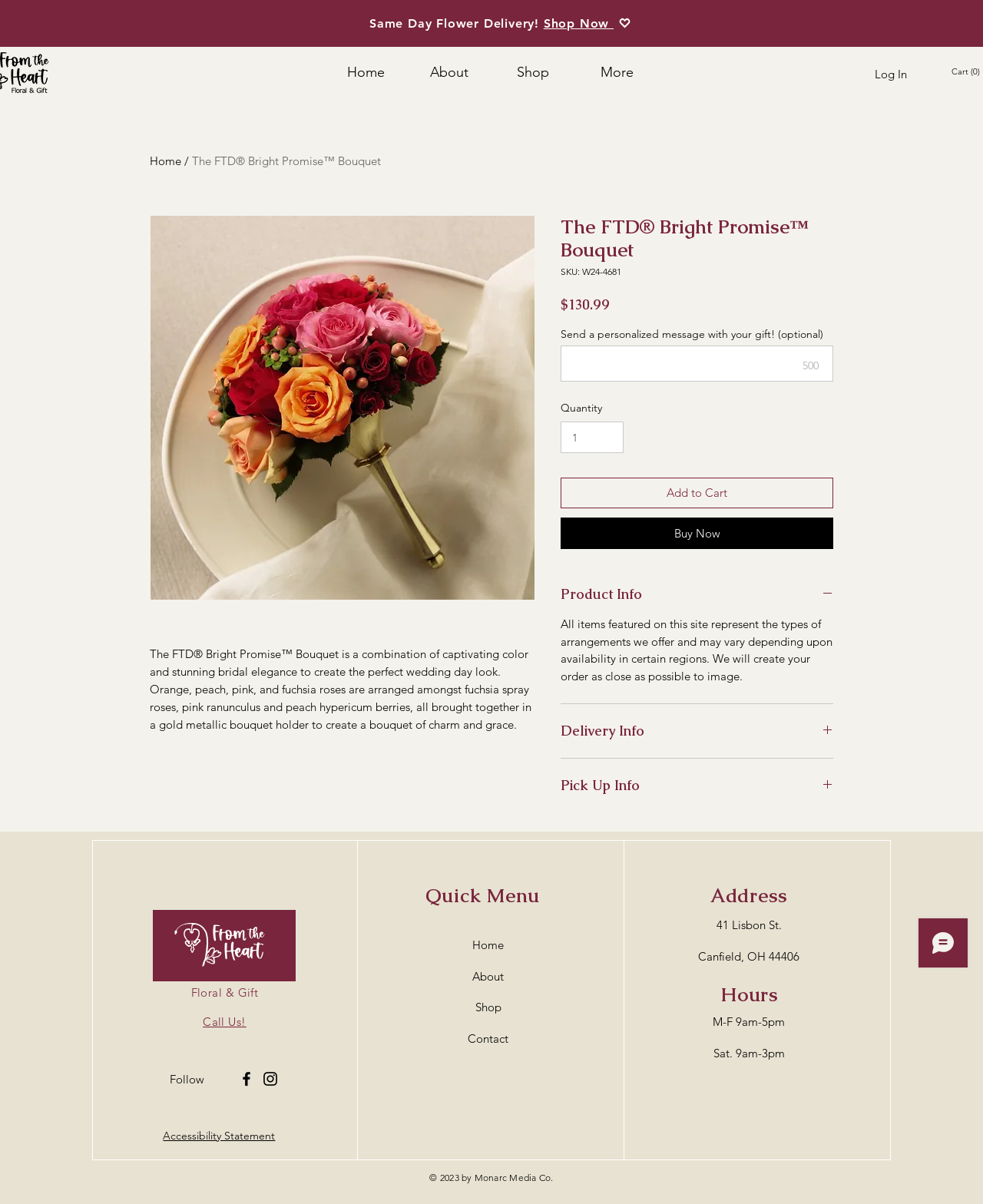Provide a short, one-word or phrase answer to the question below:
What is the name of the bouquet?

The FTD Bright Promise Bouquet